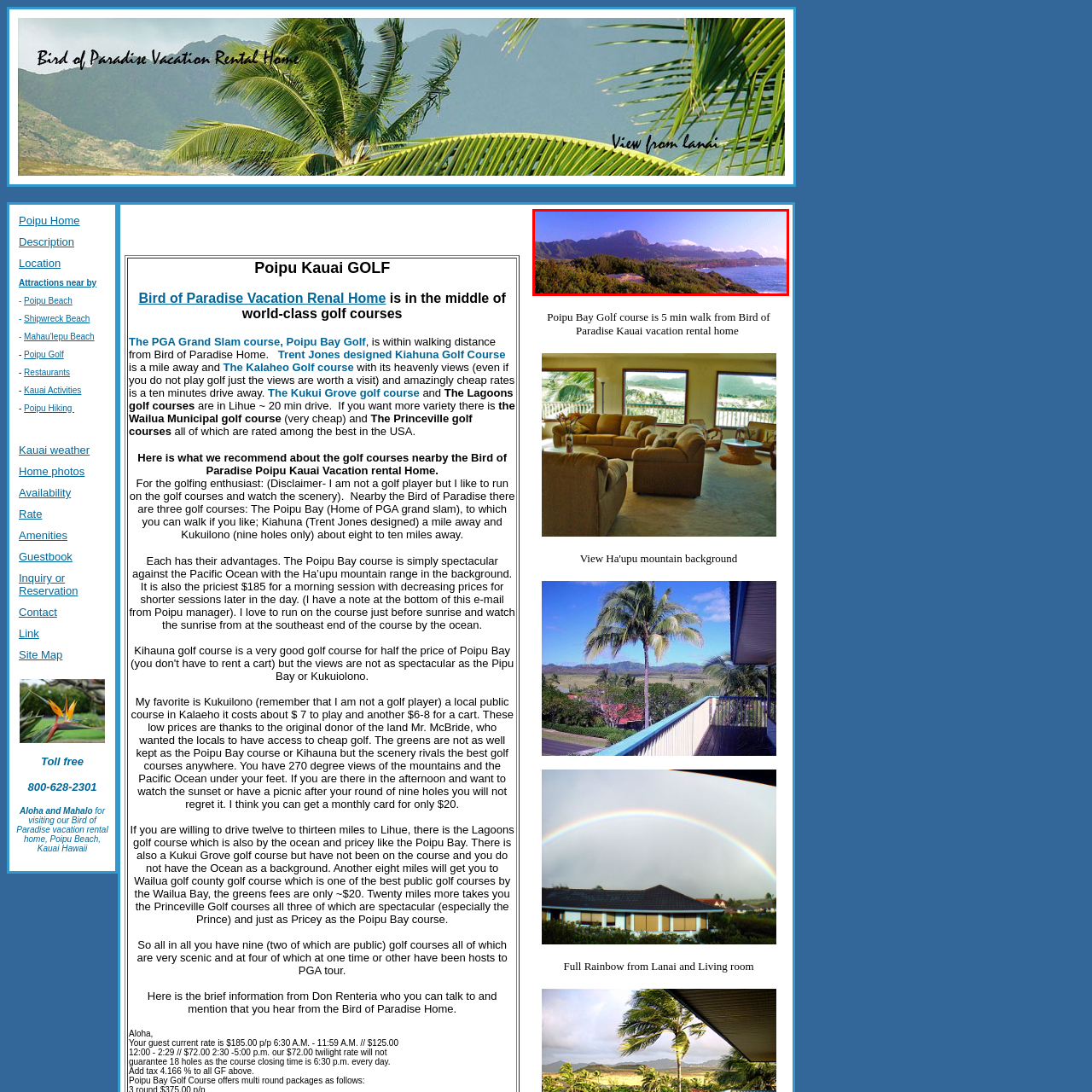What is the name of the vacation rental home?
Carefully examine the image within the red bounding box and provide a comprehensive answer based on what you observe.

According to the caption, the image is viewed from the Bird of Paradise vacation rental home in Poipu Beach, which suggests that the name of the vacation rental home is Bird of Paradise.